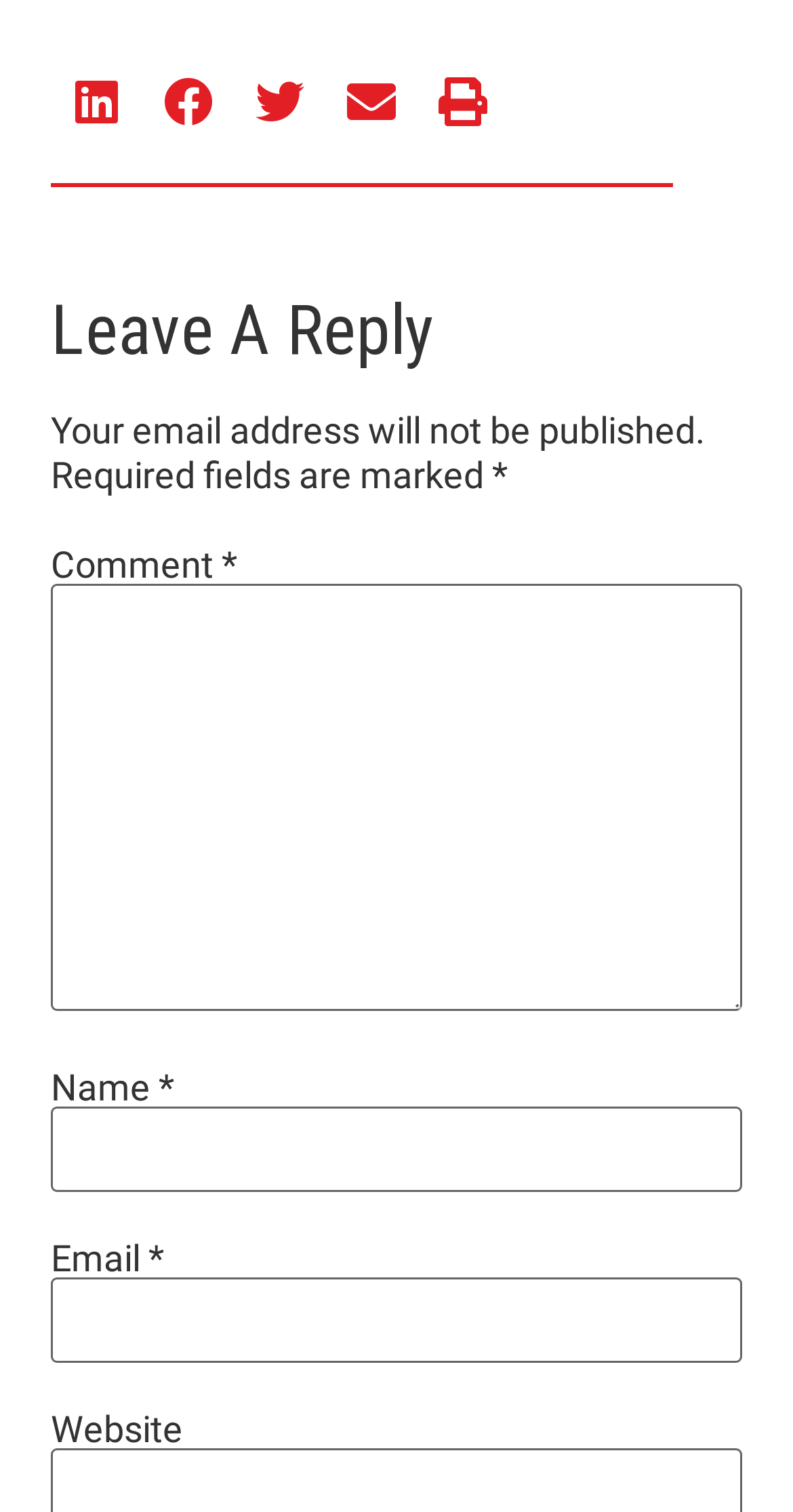How many required fields are there in the form?
Give a one-word or short-phrase answer derived from the screenshot.

3